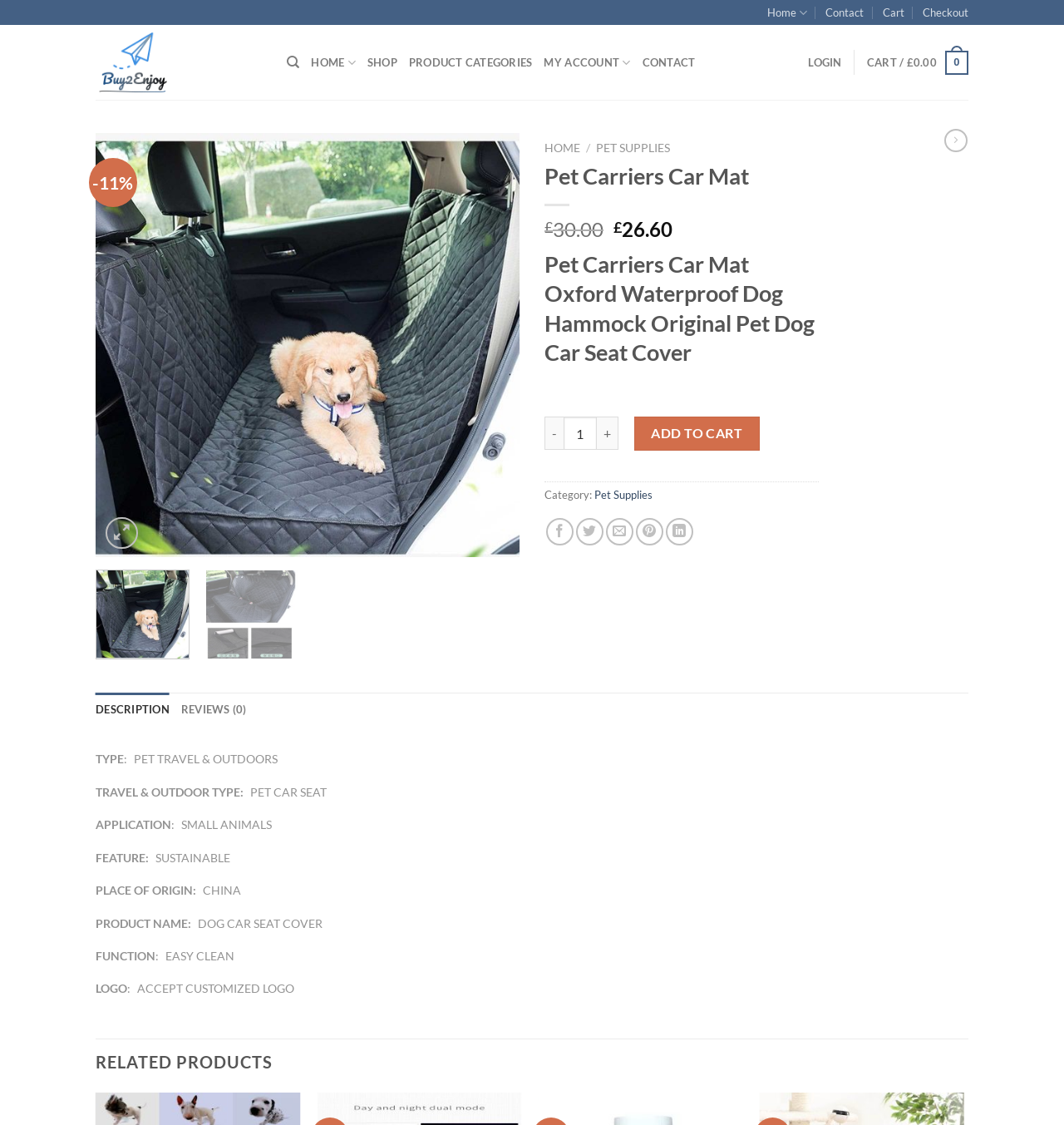Specify the bounding box coordinates for the region that must be clicked to perform the given instruction: "Click on the 'Home' link".

[0.721, 0.0, 0.758, 0.023]